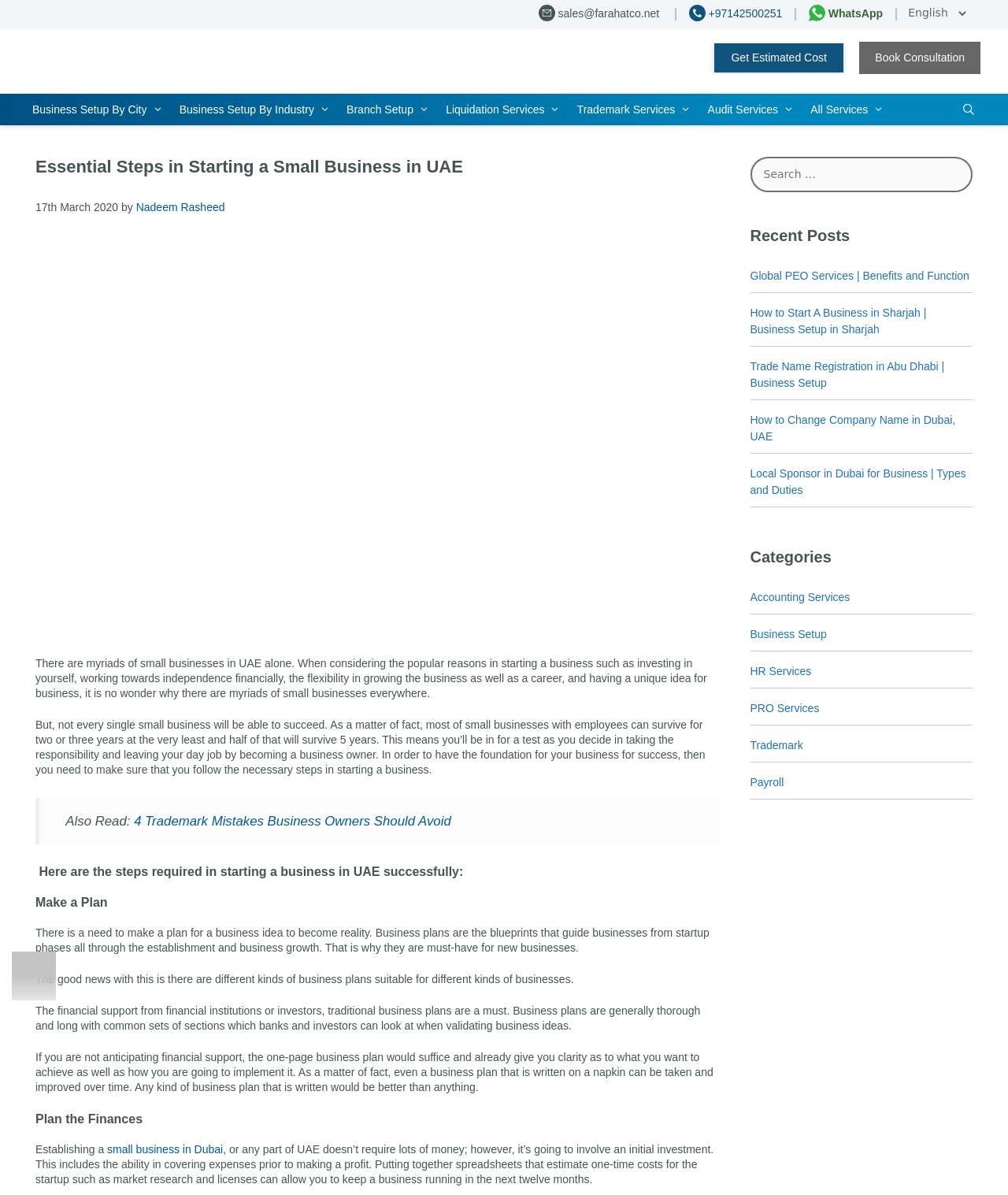Please identify the bounding box coordinates of the clickable region that I should interact with to perform the following instruction: "Read the 'Essential Steps in Starting a Small Business in UAE' article". The coordinates should be expressed as four float numbers between 0 and 1, i.e., [left, top, right, bottom].

[0.035, 0.131, 0.713, 0.149]